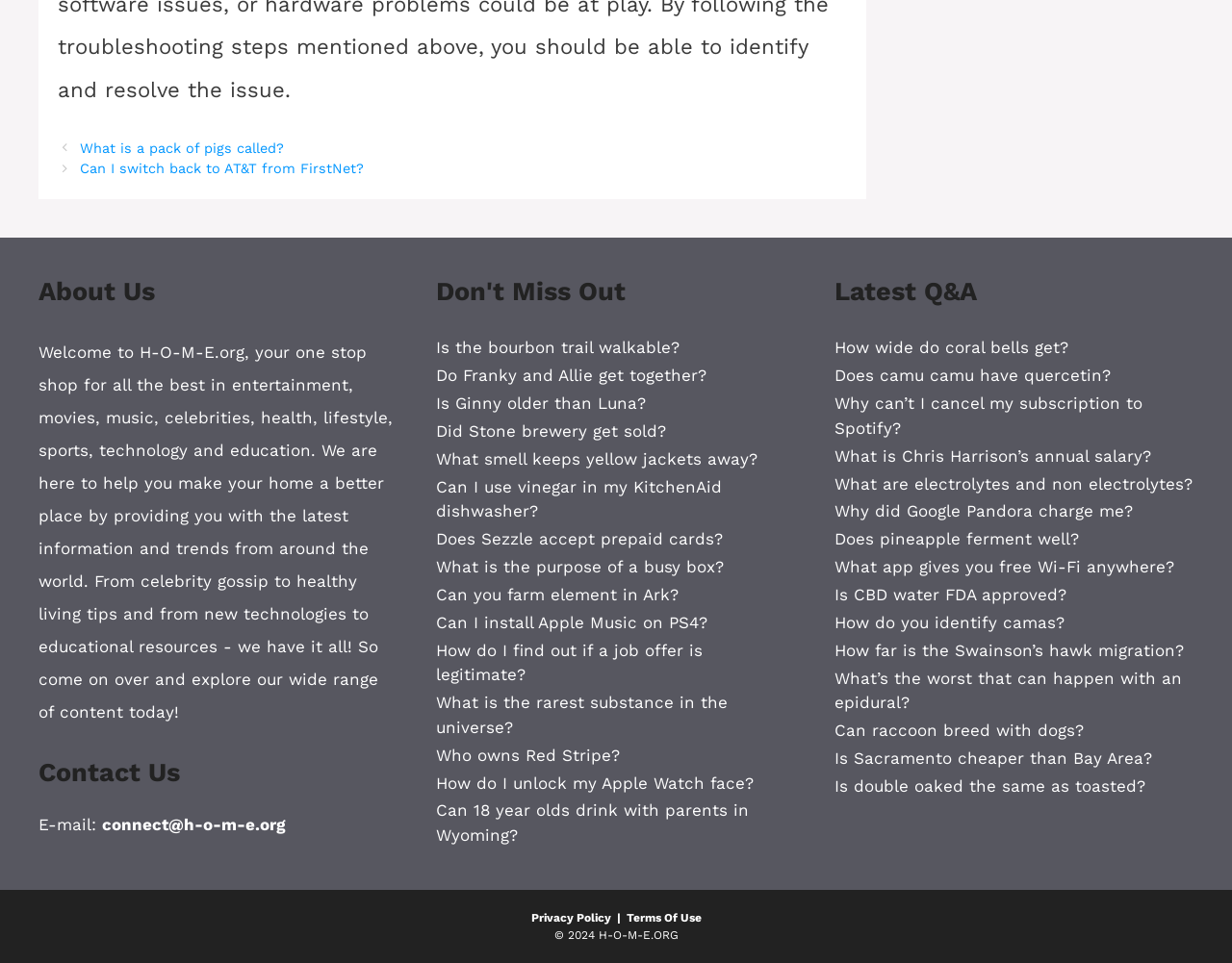Please provide the bounding box coordinates in the format (top-left x, top-left y, bottom-right x, bottom-right y). Remember, all values are floating point numbers between 0 and 1. What is the bounding box coordinate of the region described as: How do you identify camas?

[0.677, 0.636, 0.864, 0.656]